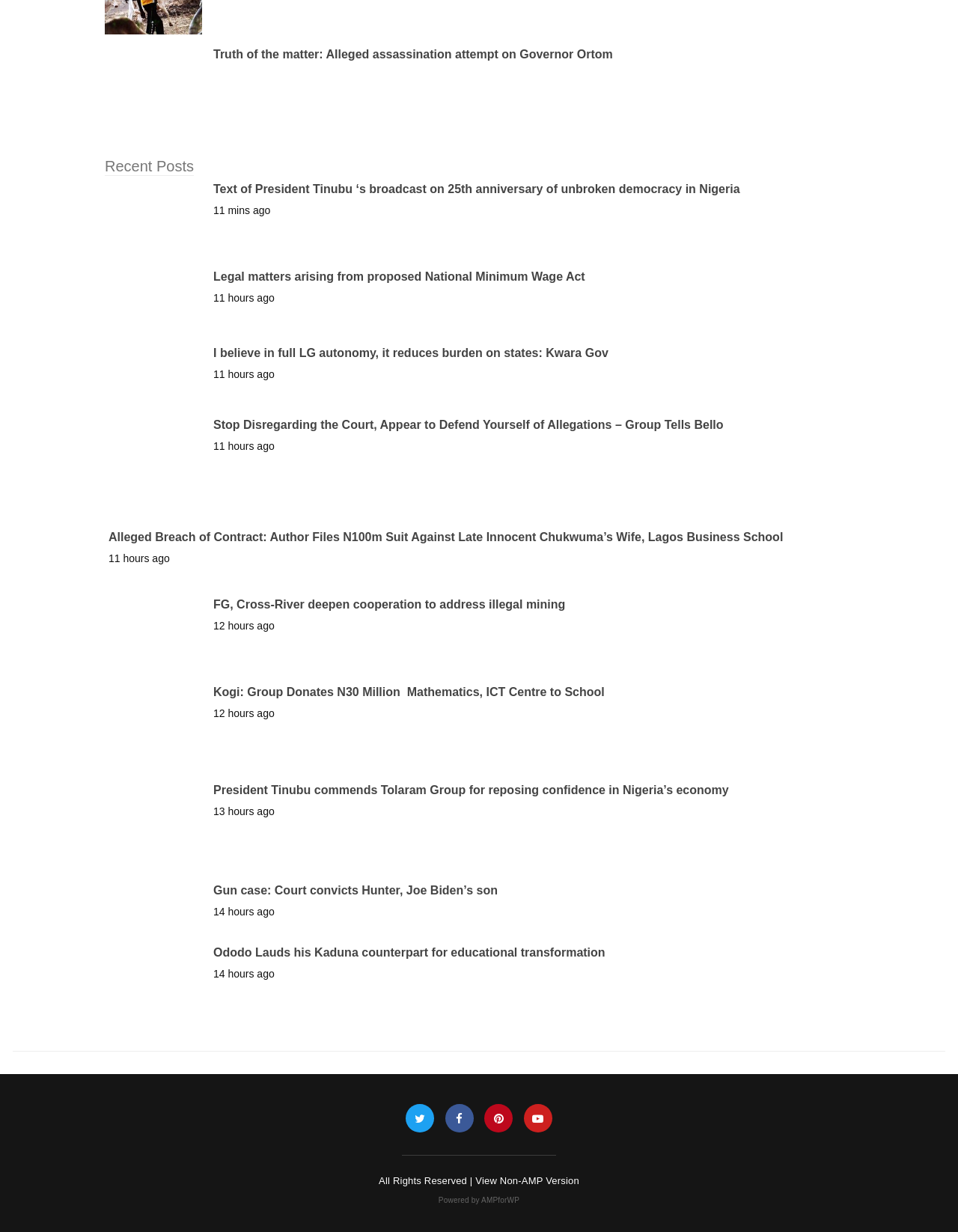What is the copyright notice at the bottom of the page?
Refer to the screenshot and respond with a concise word or phrase.

All Rights Reserved